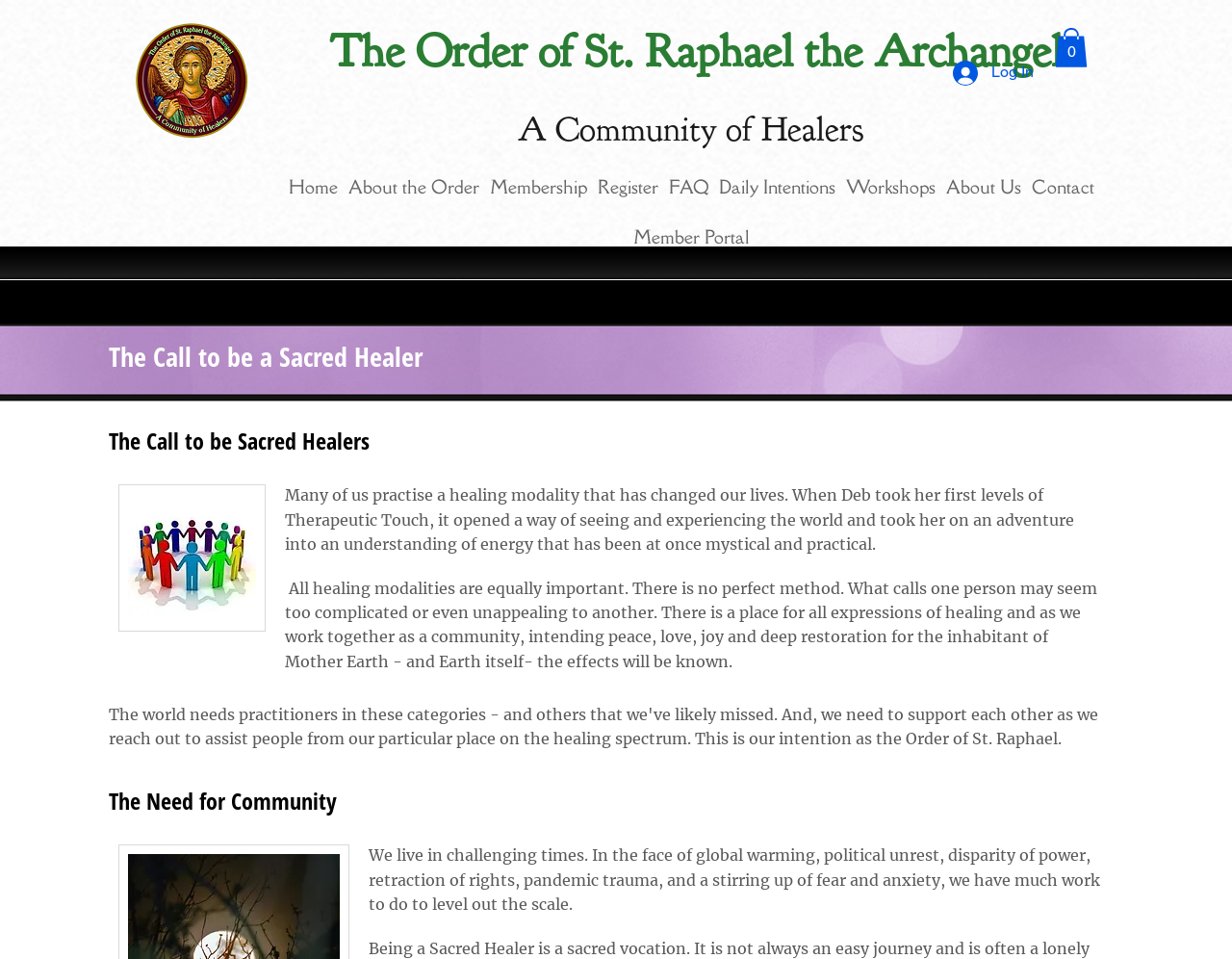Please find the bounding box coordinates of the section that needs to be clicked to achieve this instruction: "Learn about Membership".

[0.393, 0.169, 0.481, 0.221]